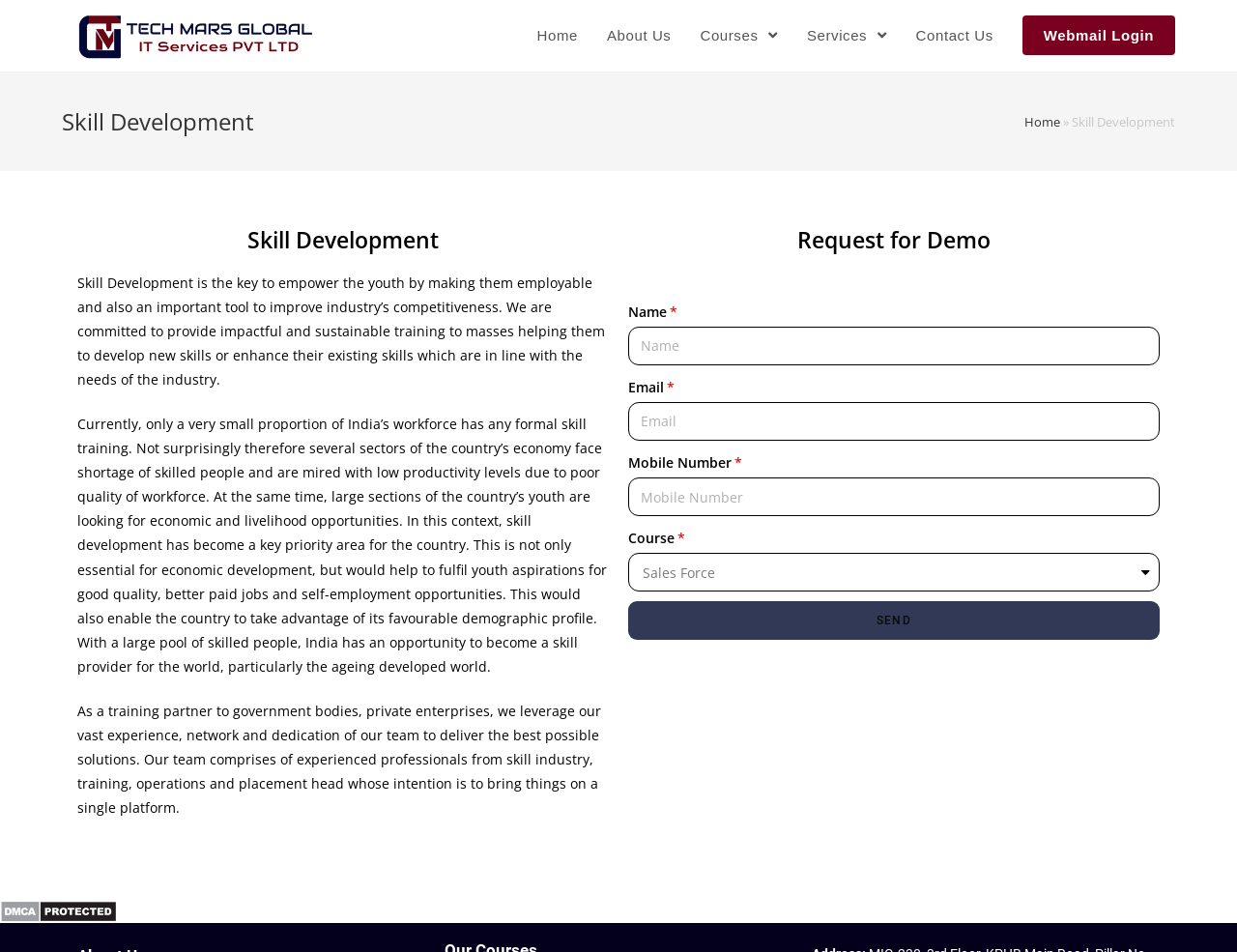Identify the bounding box coordinates of the element that should be clicked to fulfill this task: "Enter your name in the input field". The coordinates should be provided as four float numbers between 0 and 1, i.e., [left, top, right, bottom].

[0.508, 0.343, 0.938, 0.384]